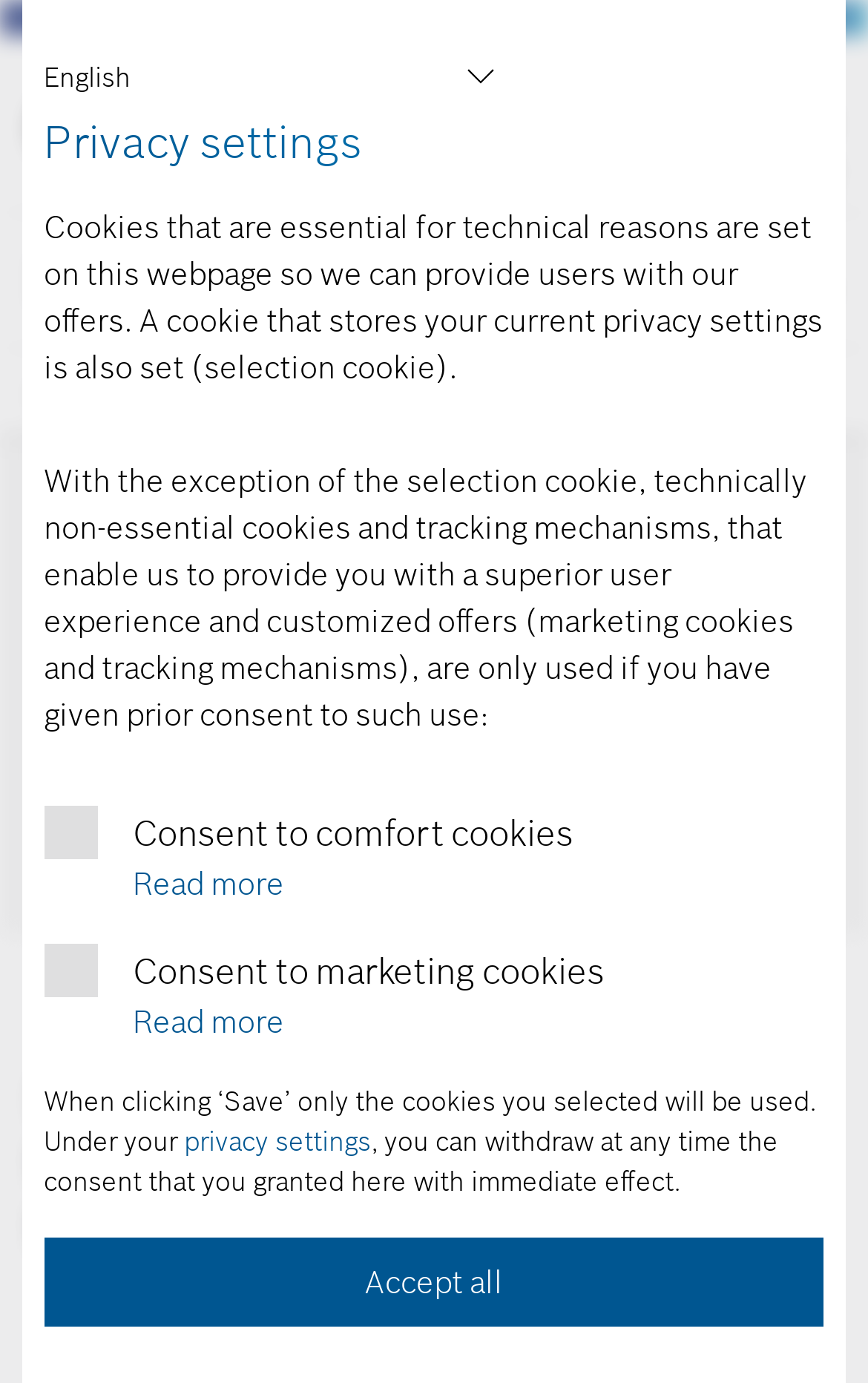Using details from the image, please answer the following question comprehensively:
How many links are there in the breadcrumbs navigation?

I found the answer by looking at the navigation element with the label 'breadcrumbs' and counting the number of link elements inside it. There is only one link element with the text ' MEMS sensors forum'.